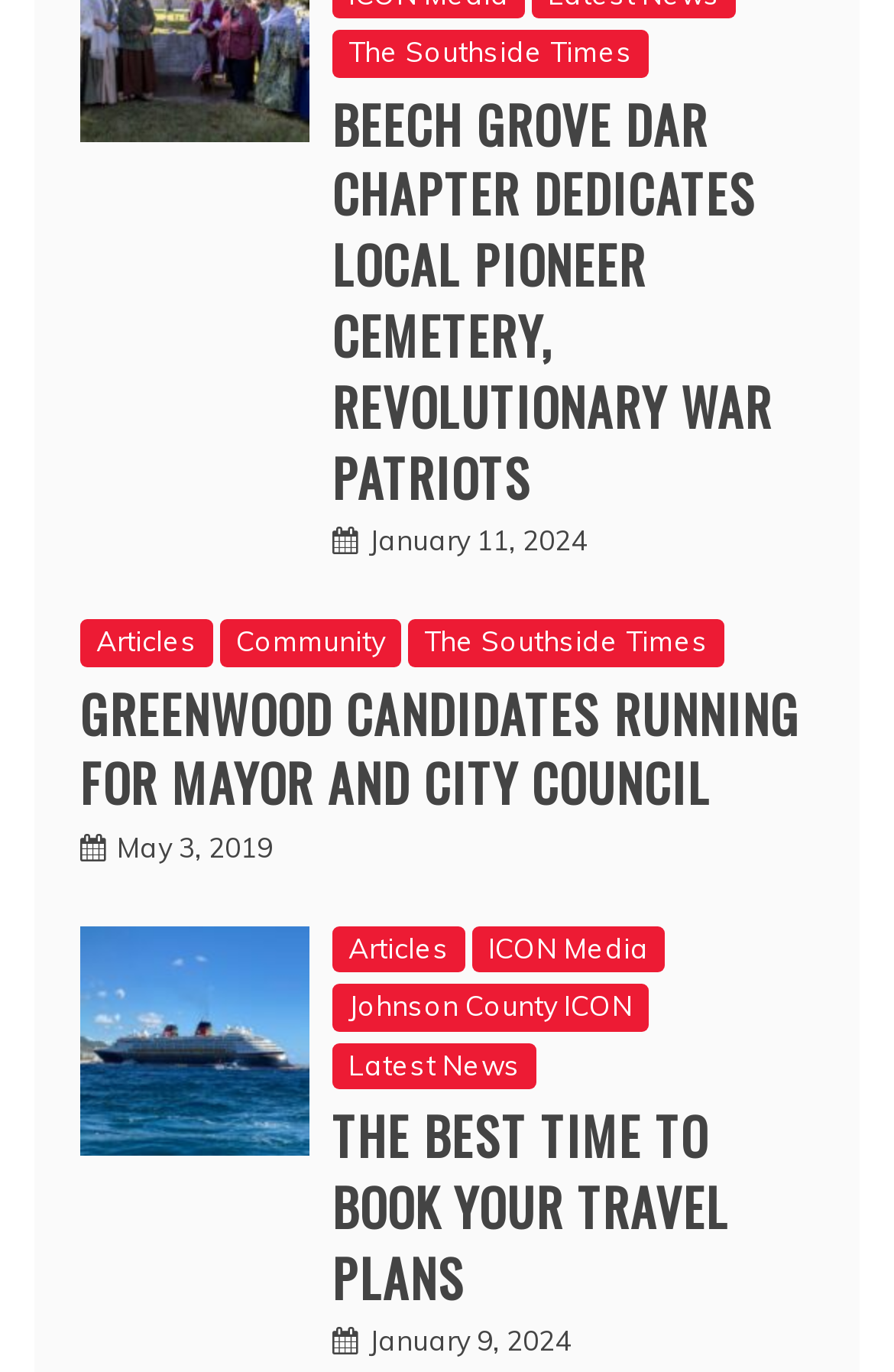Locate the UI element described as follows: "Articles". Return the bounding box coordinates as four float numbers between 0 and 1 in the order [left, top, right, bottom].

[0.372, 0.675, 0.521, 0.709]